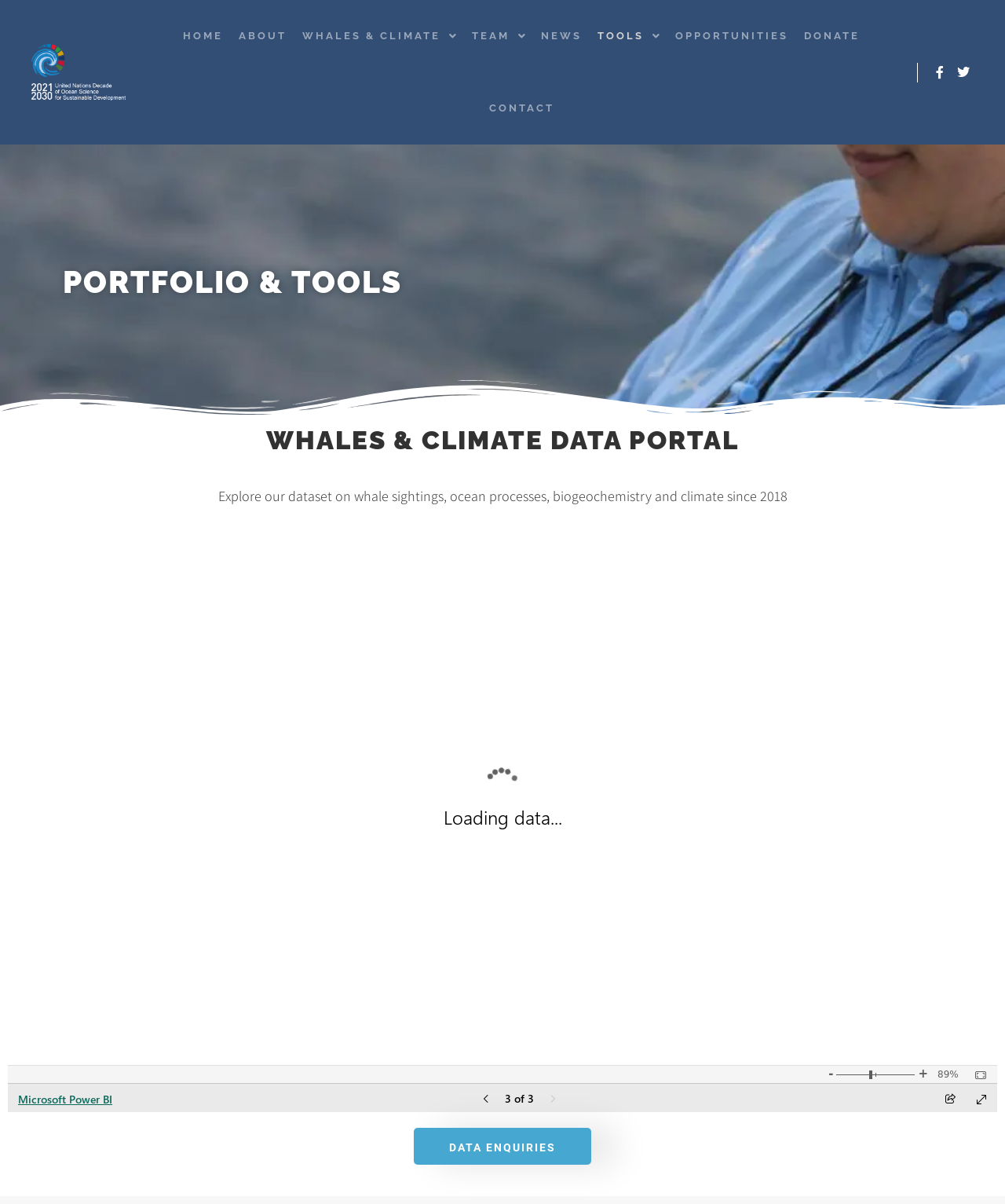Please reply to the following question using a single word or phrase: 
What type of content is displayed in the iframe?

Unknown